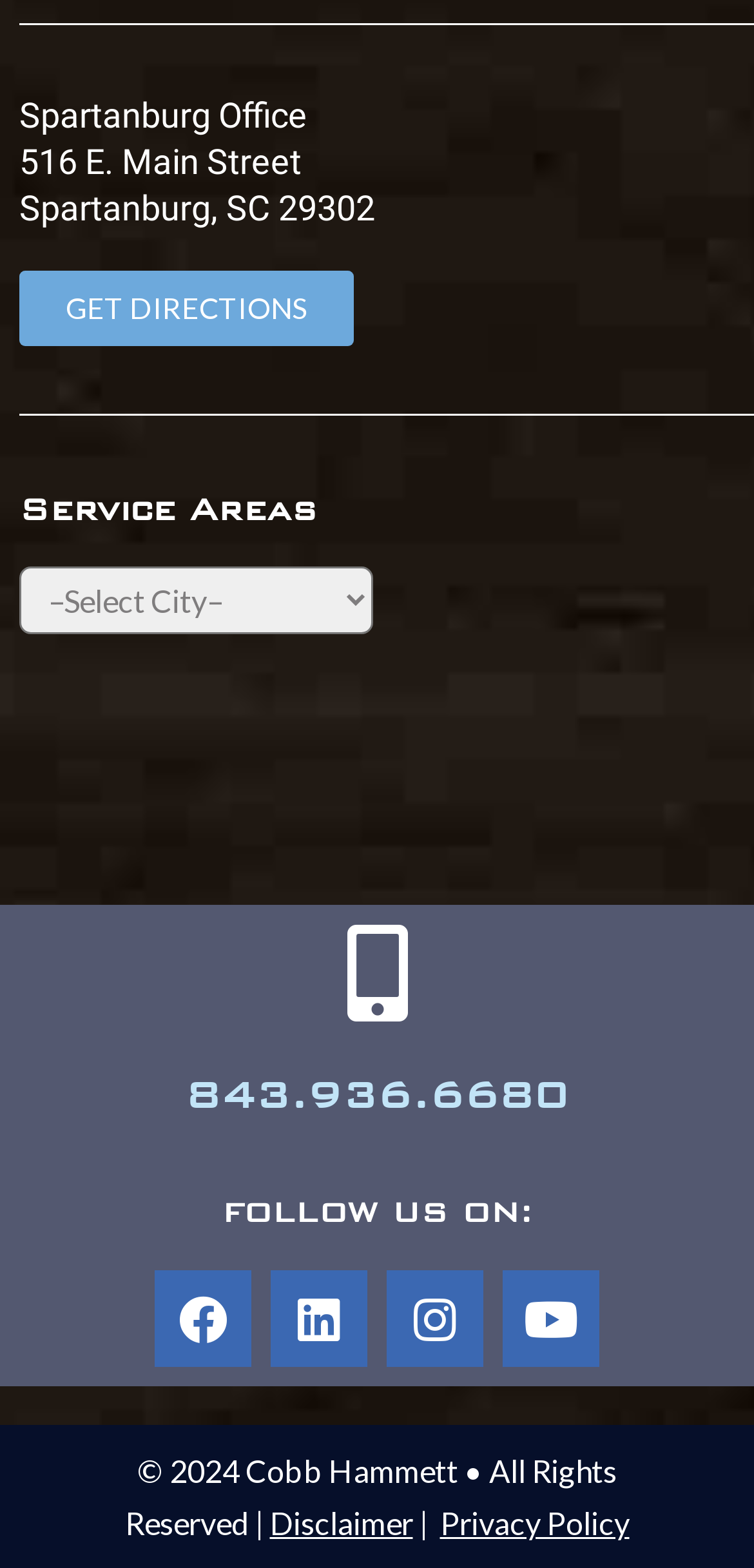Given the element description View Previous Issues, identify the bounding box coordinates for the UI element on the webpage screenshot. The format should be (top-left x, top-left y, bottom-right x, bottom-right y), with values between 0 and 1.

None